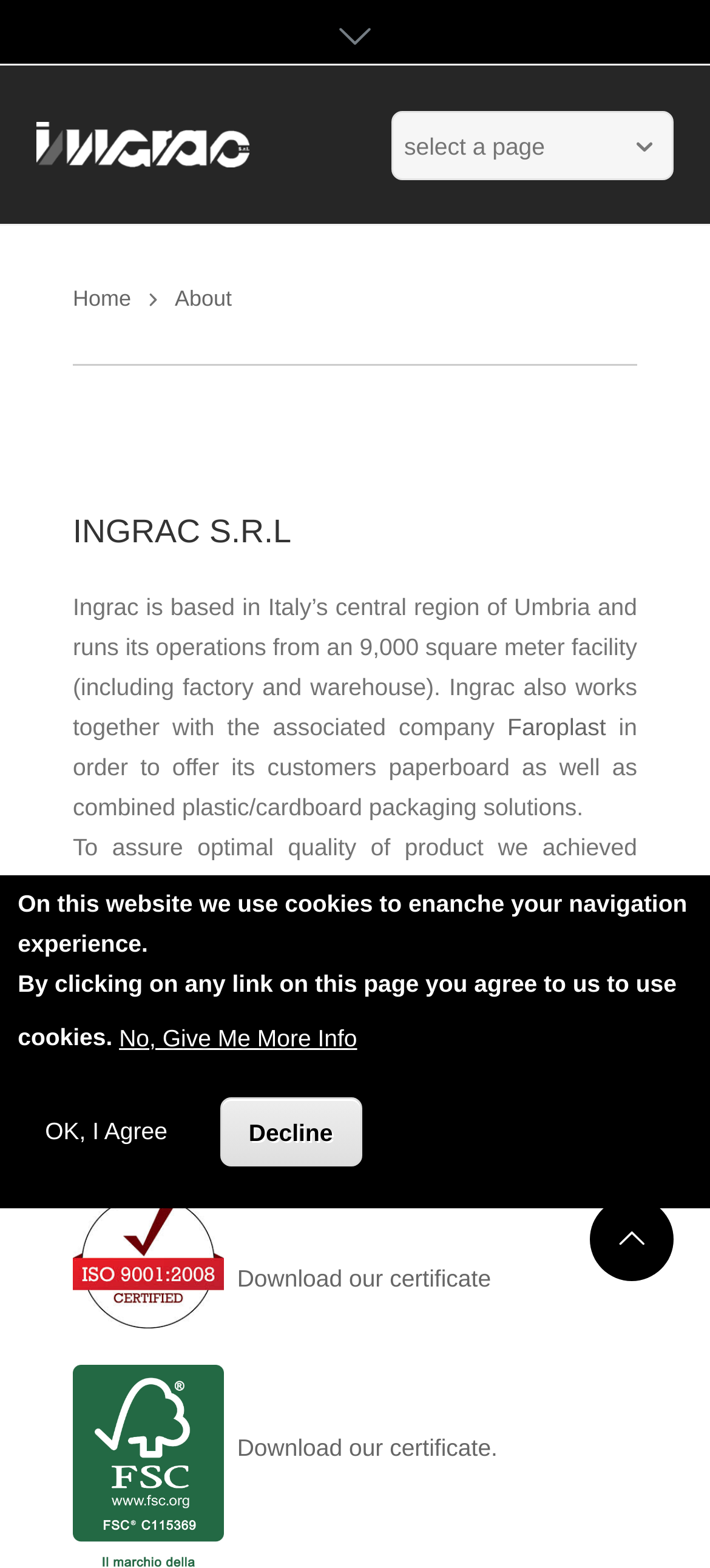Analyze the image and deliver a detailed answer to the question: What certifications has Ingrac achieved?

The webpage displays the Sedex and ISO 9001-2008 logos, indicating that Ingrac has achieved these certifications for its materials and manufacturing processes.